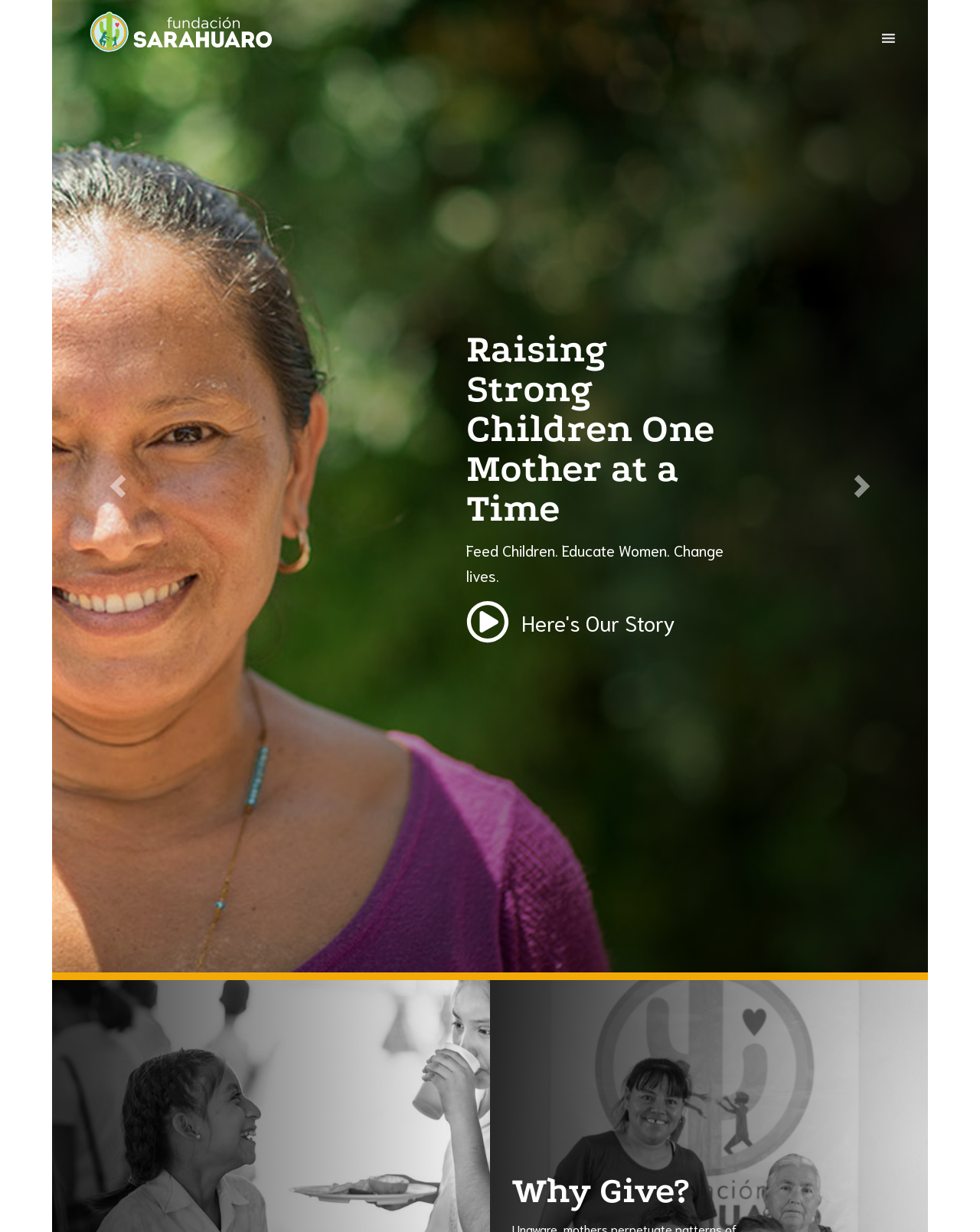Generate the text content of the main heading of the webpage.

Raising Strong Children One Mother at a Time